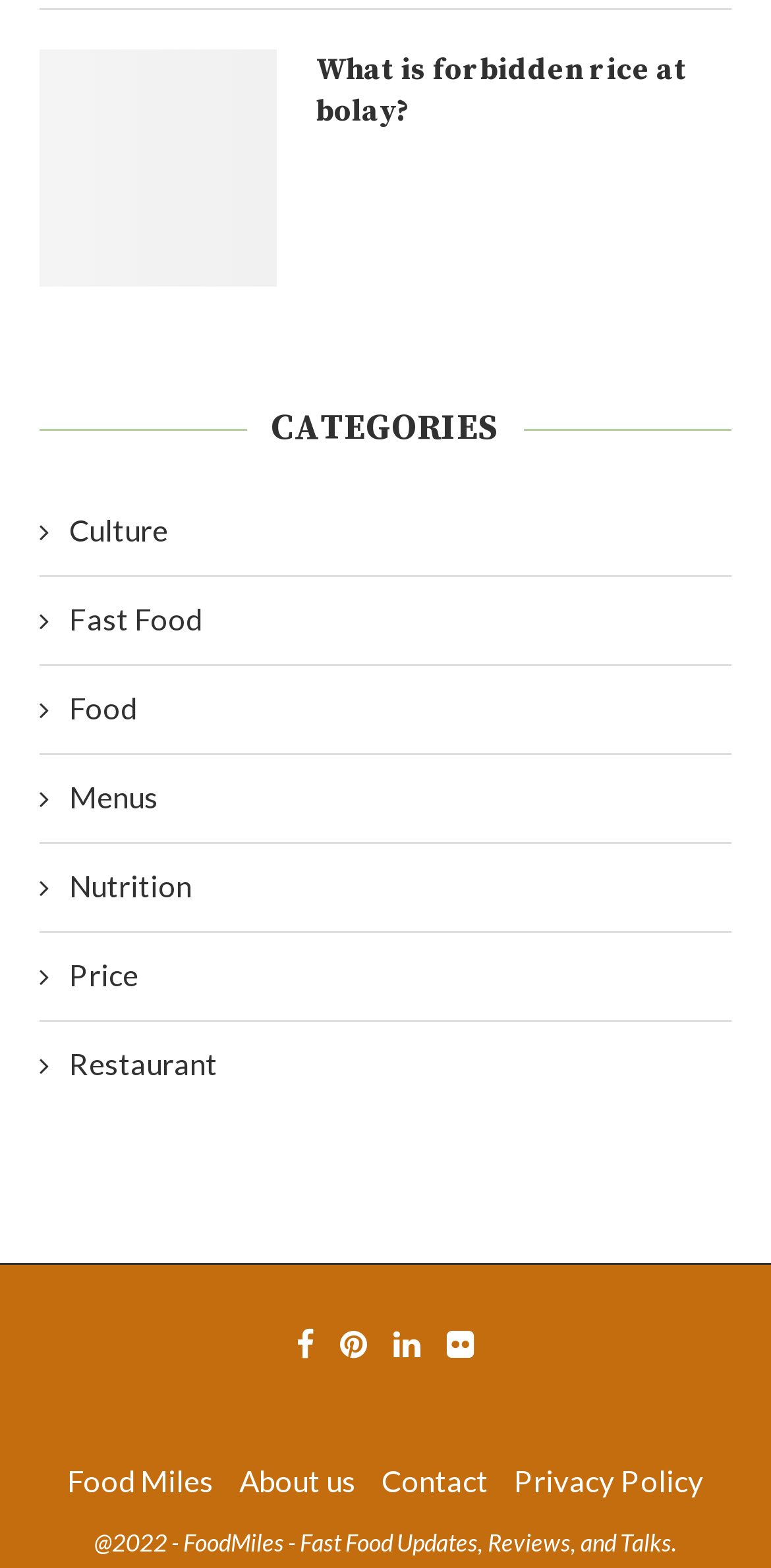Answer with a single word or phrase: 
What is the category of the link 'Culture'?

uf105